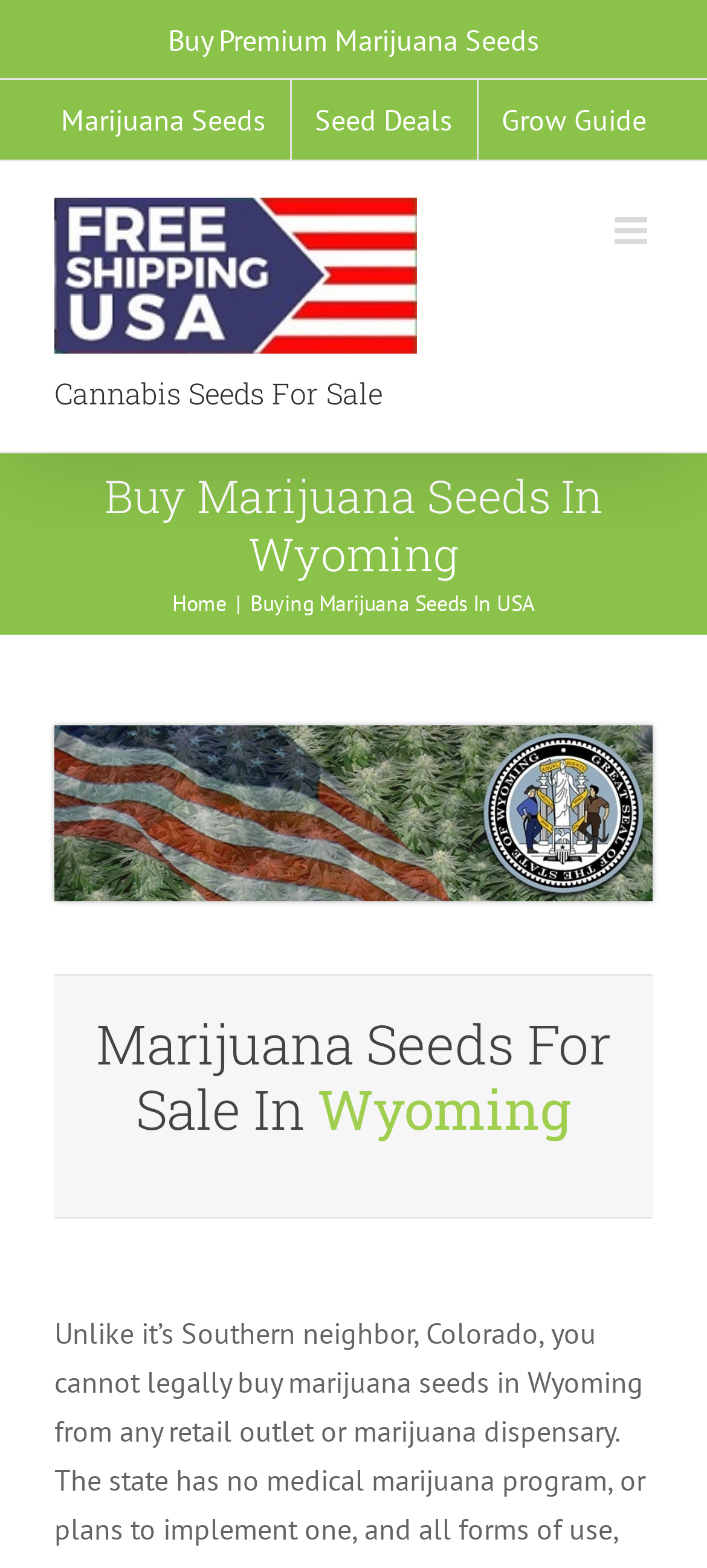Generate a comprehensive description of the webpage.

The webpage is about buying marijuana seeds in Wyoming, with a focus on secure payment, free, and guaranteed delivery. At the top of the page, there is a navigation menu with three links: "Marijuana Seeds", "Seed Deals", and "Grow Guide". Below the navigation menu, there is a logo of "Marijuana Seeds USA" with an image, accompanied by a heading that reads "Cannabis Seeds For Sale". 

To the right of the logo, there is a link to toggle the mobile menu. Below the logo and navigation menu, there is a page title bar with a heading that reads "Buy Marijuana Seeds In Wyoming". Within the page title bar, there are two links: "Home" and "Buying Marijuana Seeds In USA". The latter link has a sub-link to "Buy Marijuana Seeds In Wyoming", which is accompanied by an image. 

Further down, there is a heading that reads "Marijuana Seeds For Sale In Wyoming". At the very top of the page, there is a static text that reads "Buy Premium Marijuana Seeds". Overall, the webpage appears to be an e-commerce site for buying marijuana seeds, with a focus on Wyoming and the USA.